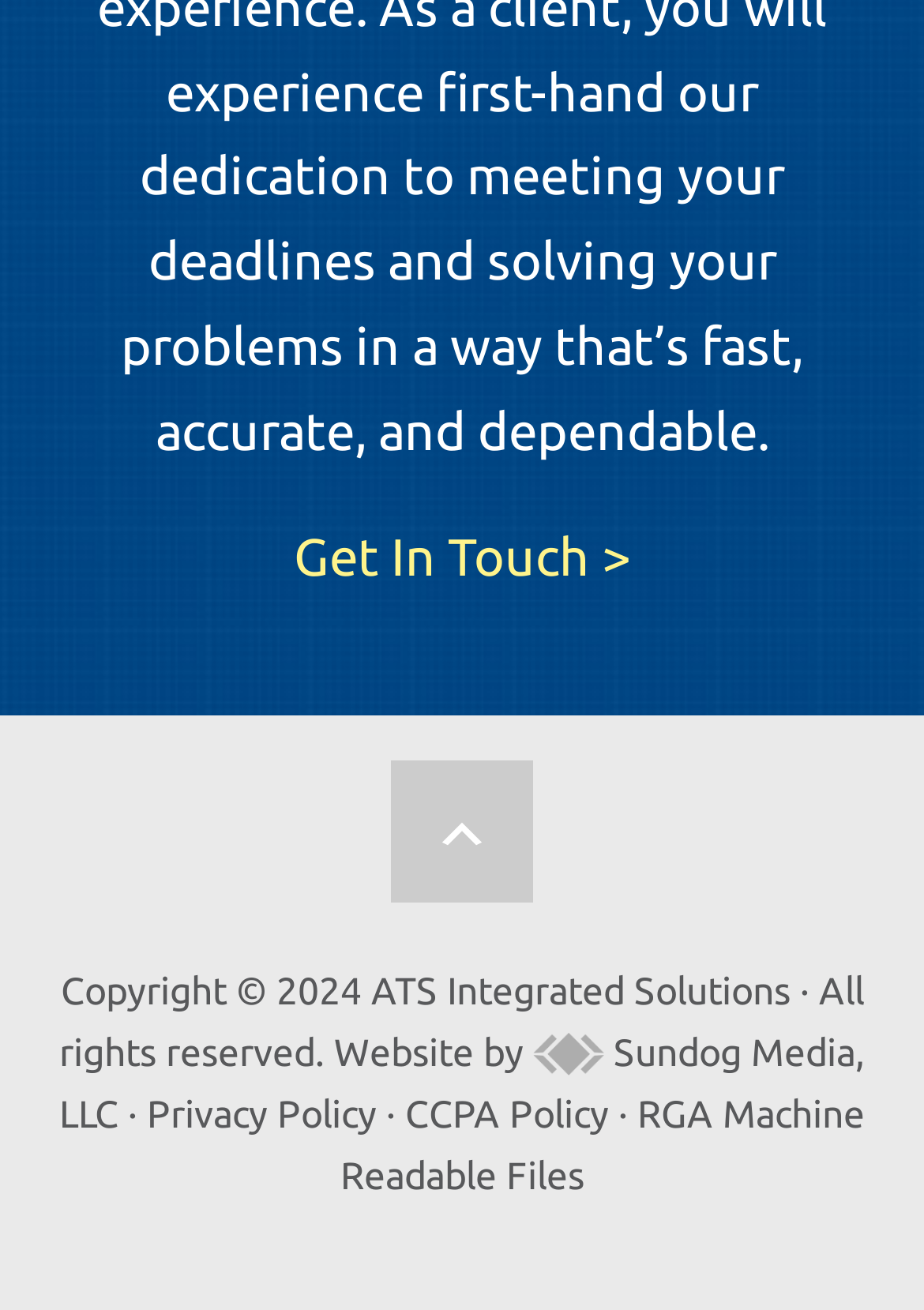Locate the bounding box of the UI element with the following description: "Get In Touch >".

[0.318, 0.401, 0.682, 0.447]